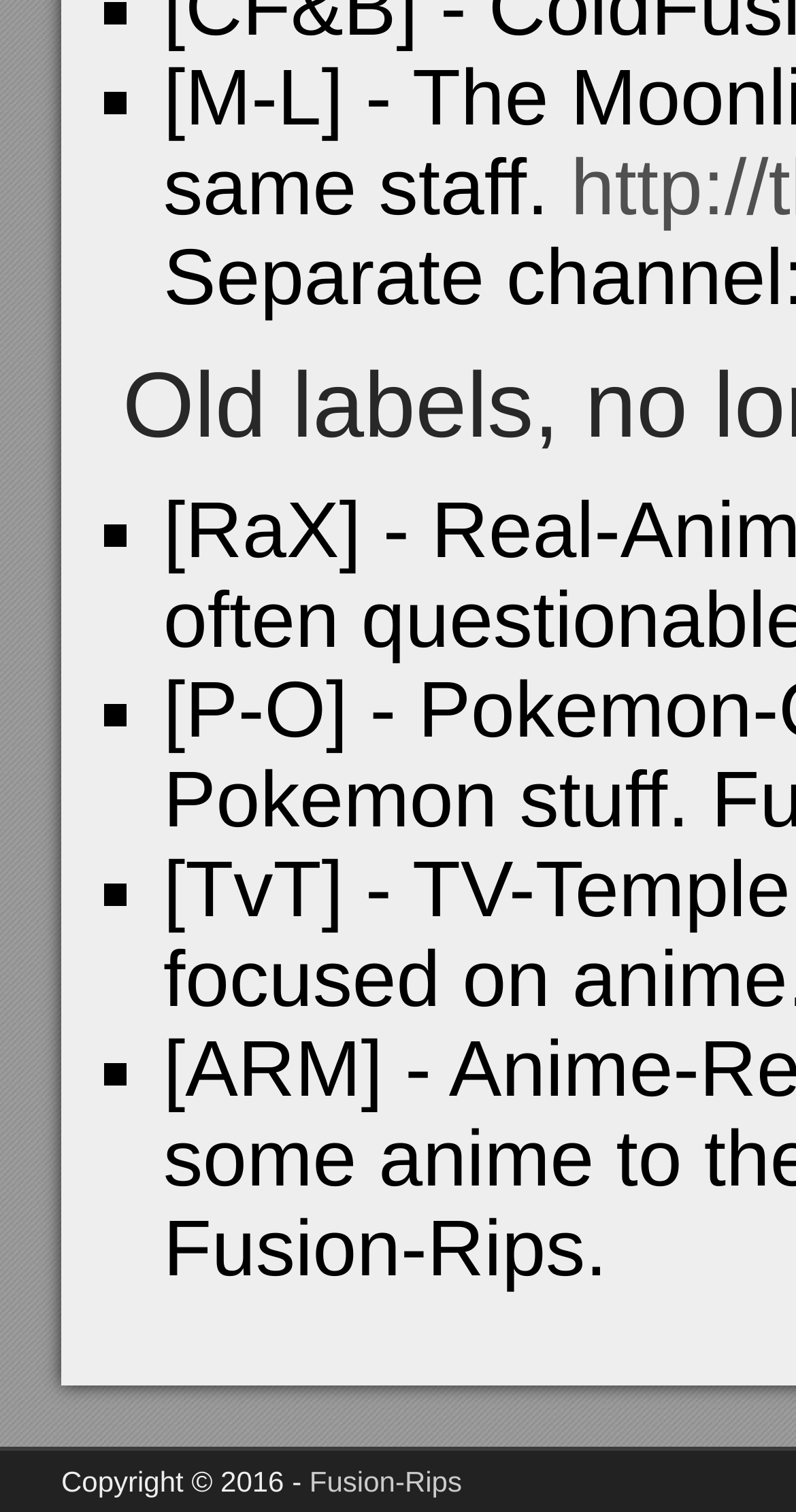What is the link text next to the copyright information?
Kindly offer a detailed explanation using the data available in the image.

The link element with the text 'Fusion-Rips' is located next to the copyright information, indicating that it is related to the copyright holder or the website's name.